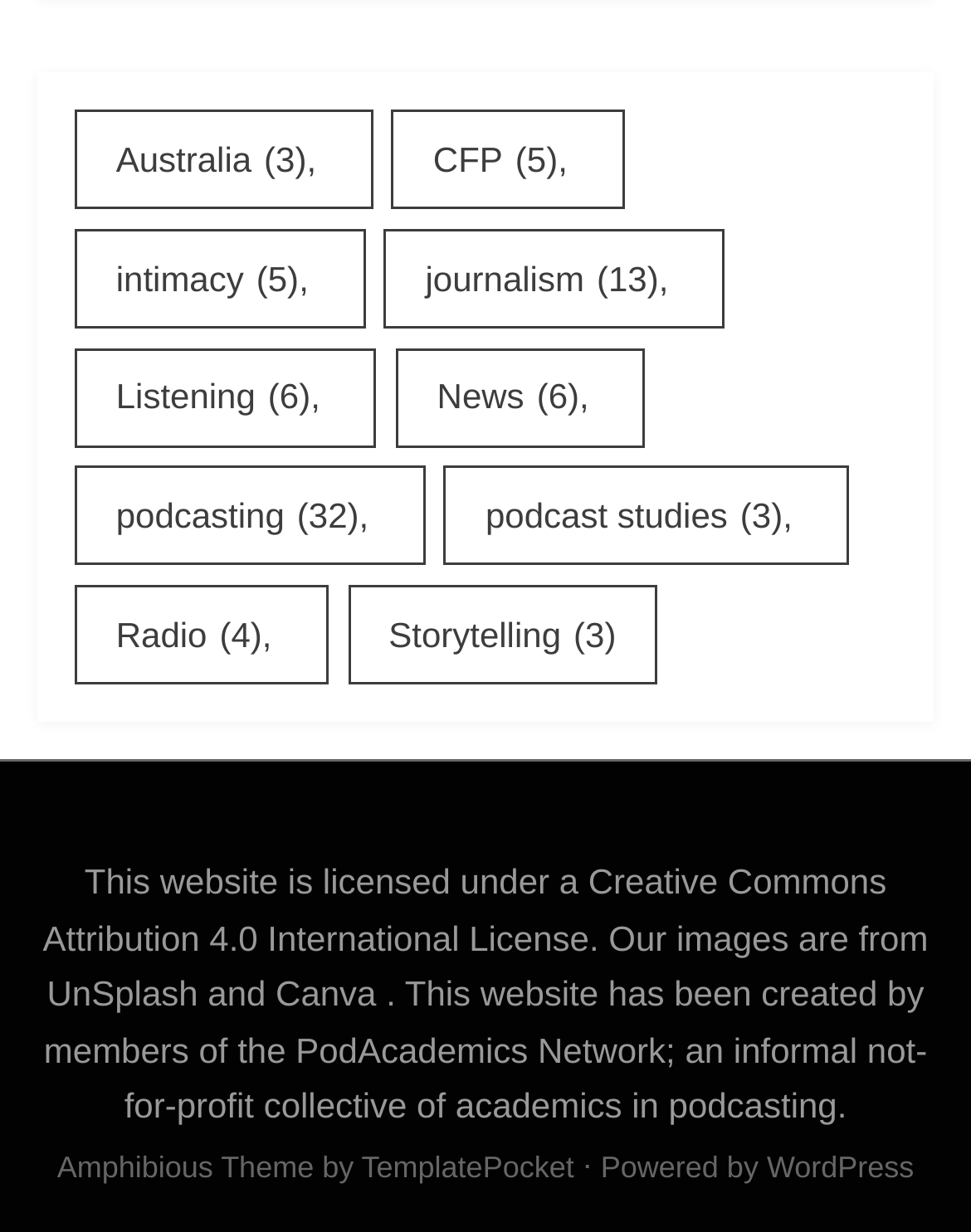Can you specify the bounding box coordinates of the area that needs to be clicked to fulfill the following instruction: "Learn about Creative Commons Attribution 4.0 International License"?

[0.044, 0.7, 0.913, 0.777]